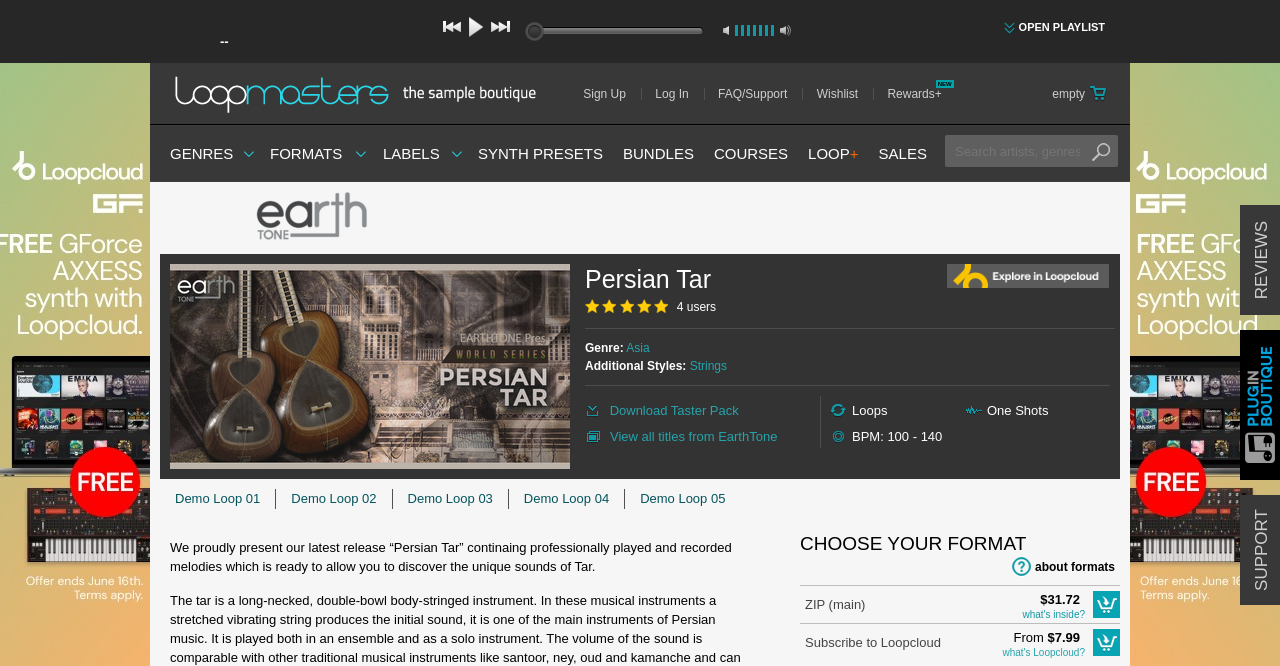How many users are interested in this product?
Give a comprehensive and detailed explanation for the question.

The webpage has a section with user information, and it indicates that 4 users are interested in this product.